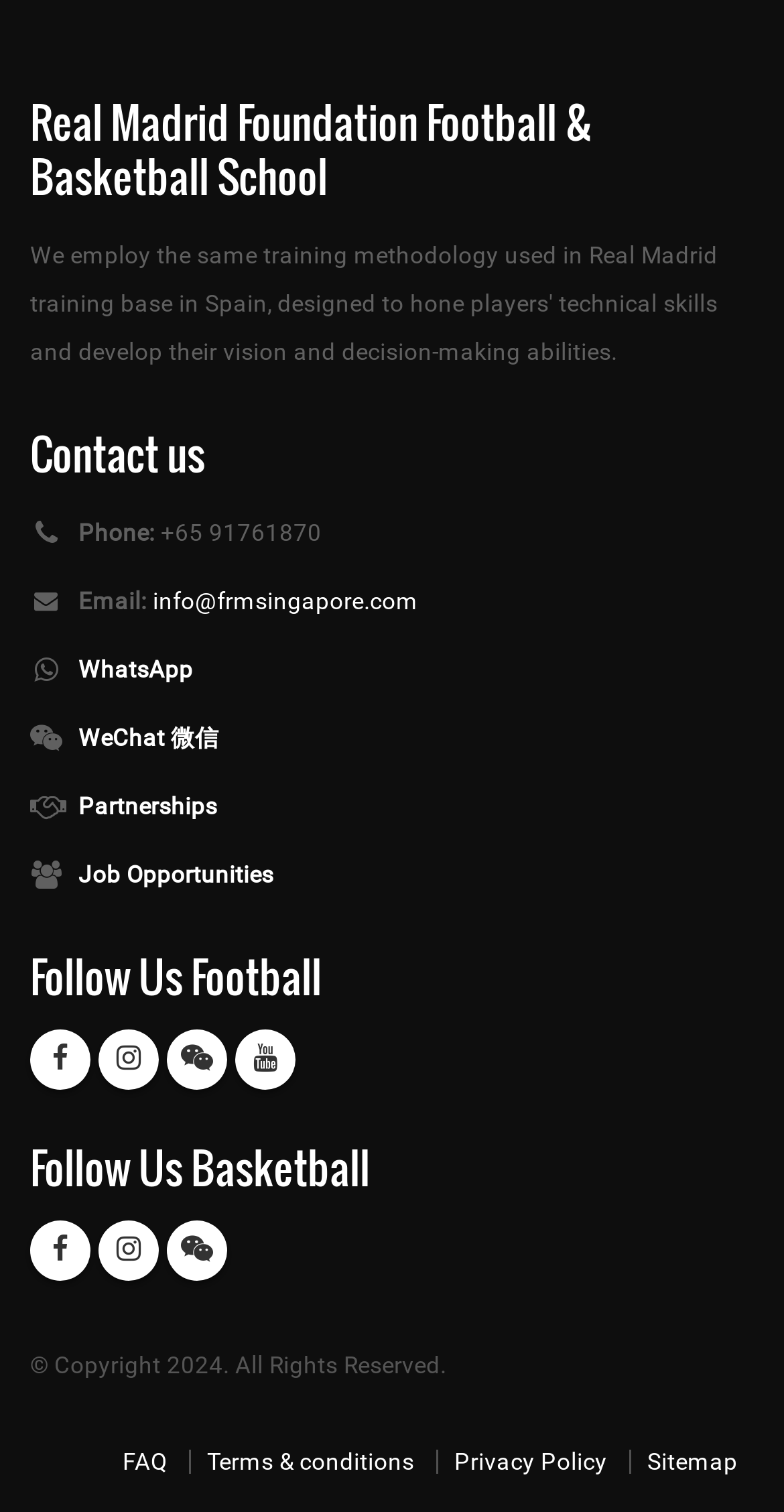Based on the element description Terms & conditions, identify the bounding box of the UI element in the given webpage screenshot. The coordinates should be in the format (top-left x, top-left y, bottom-right x, bottom-right y) and must be between 0 and 1.

[0.264, 0.958, 0.528, 0.977]